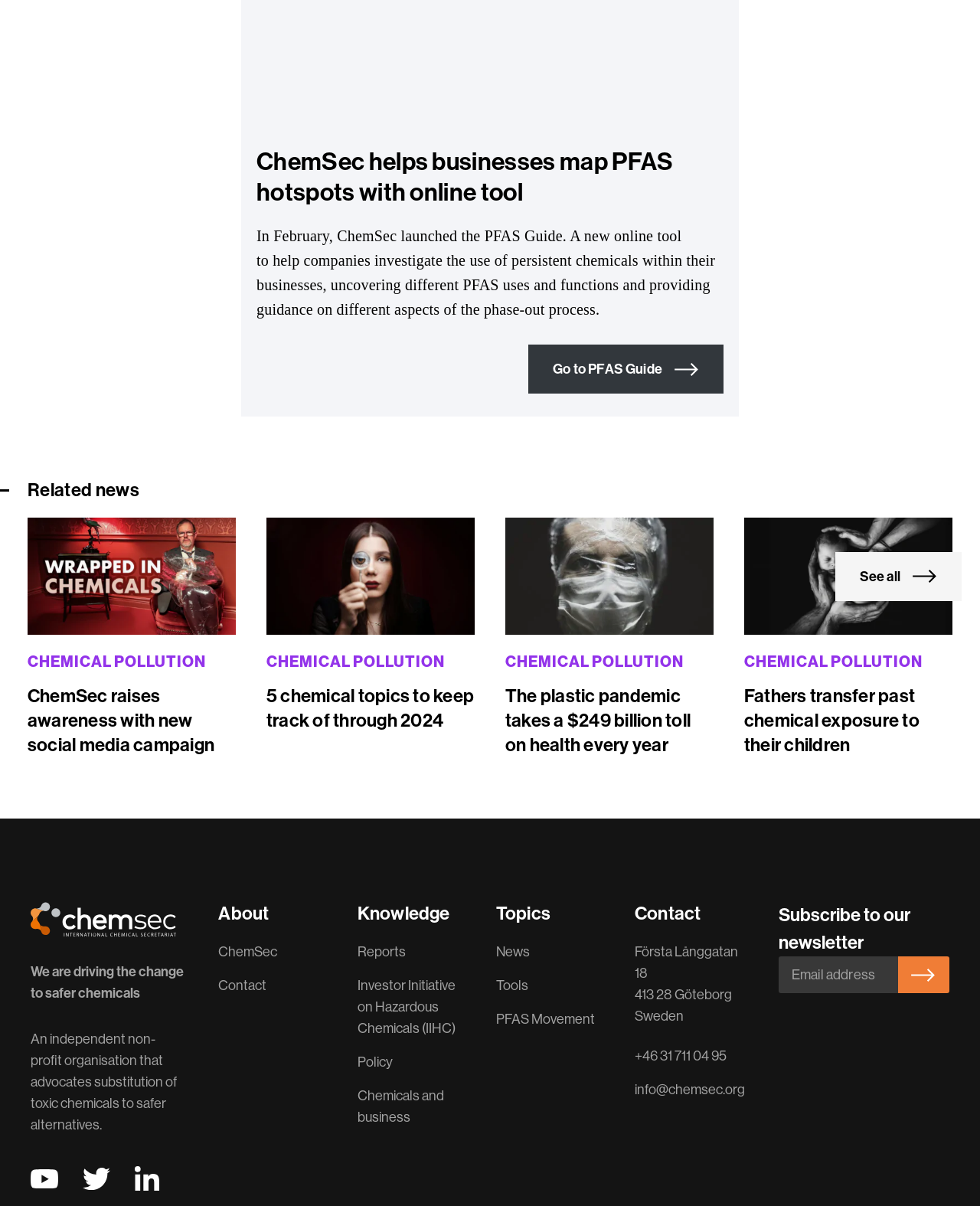Please identify the bounding box coordinates of the area that needs to be clicked to follow this instruction: "Subscribe to our newsletter".

[0.916, 0.793, 0.969, 0.823]